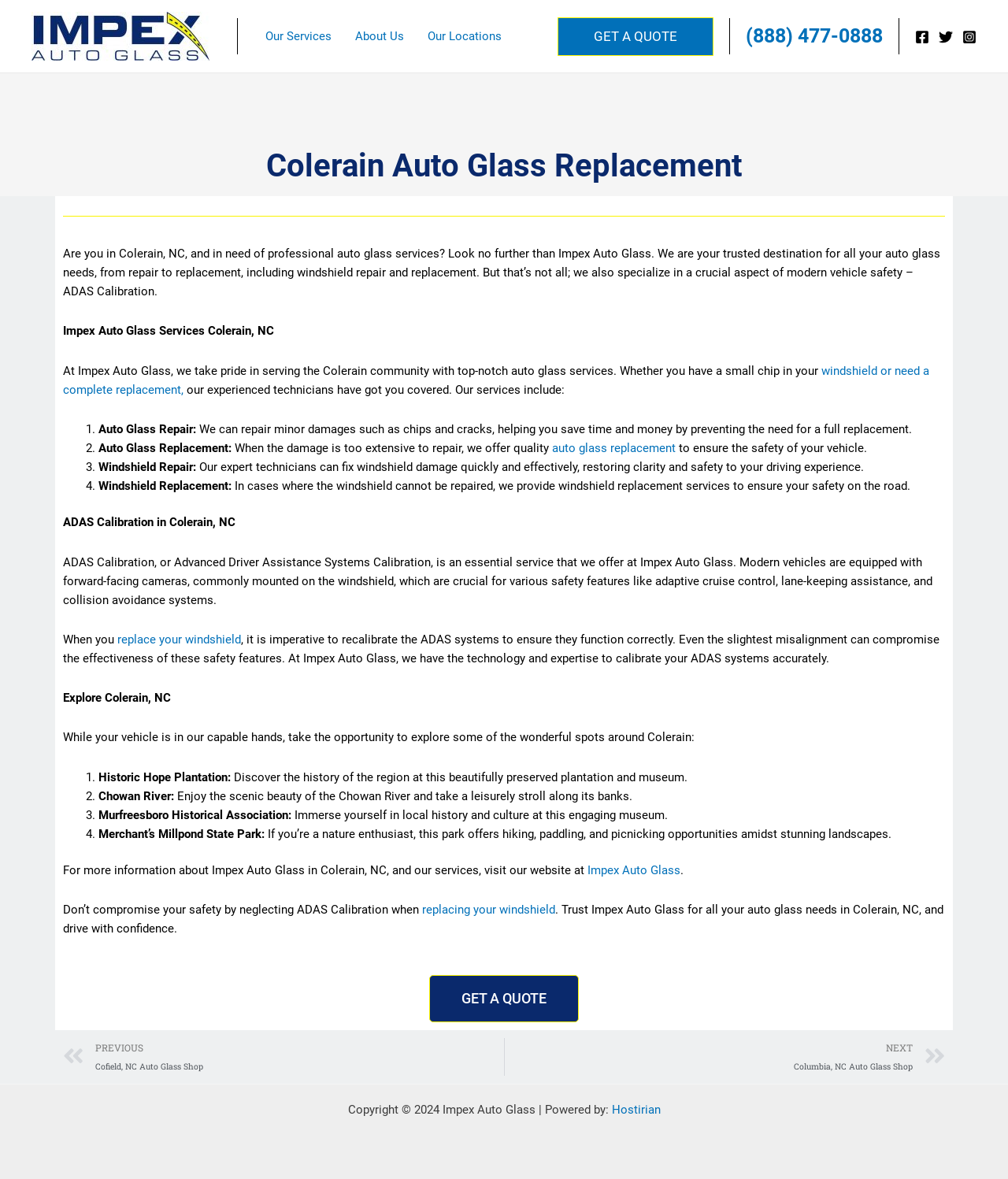What can you do while your vehicle is being serviced?
Please provide a comprehensive answer to the question based on the webpage screenshot.

I found what you can do while your vehicle is being serviced by looking at the static text element which suggests exploring Colerain, NC and provides a list of local attractions.